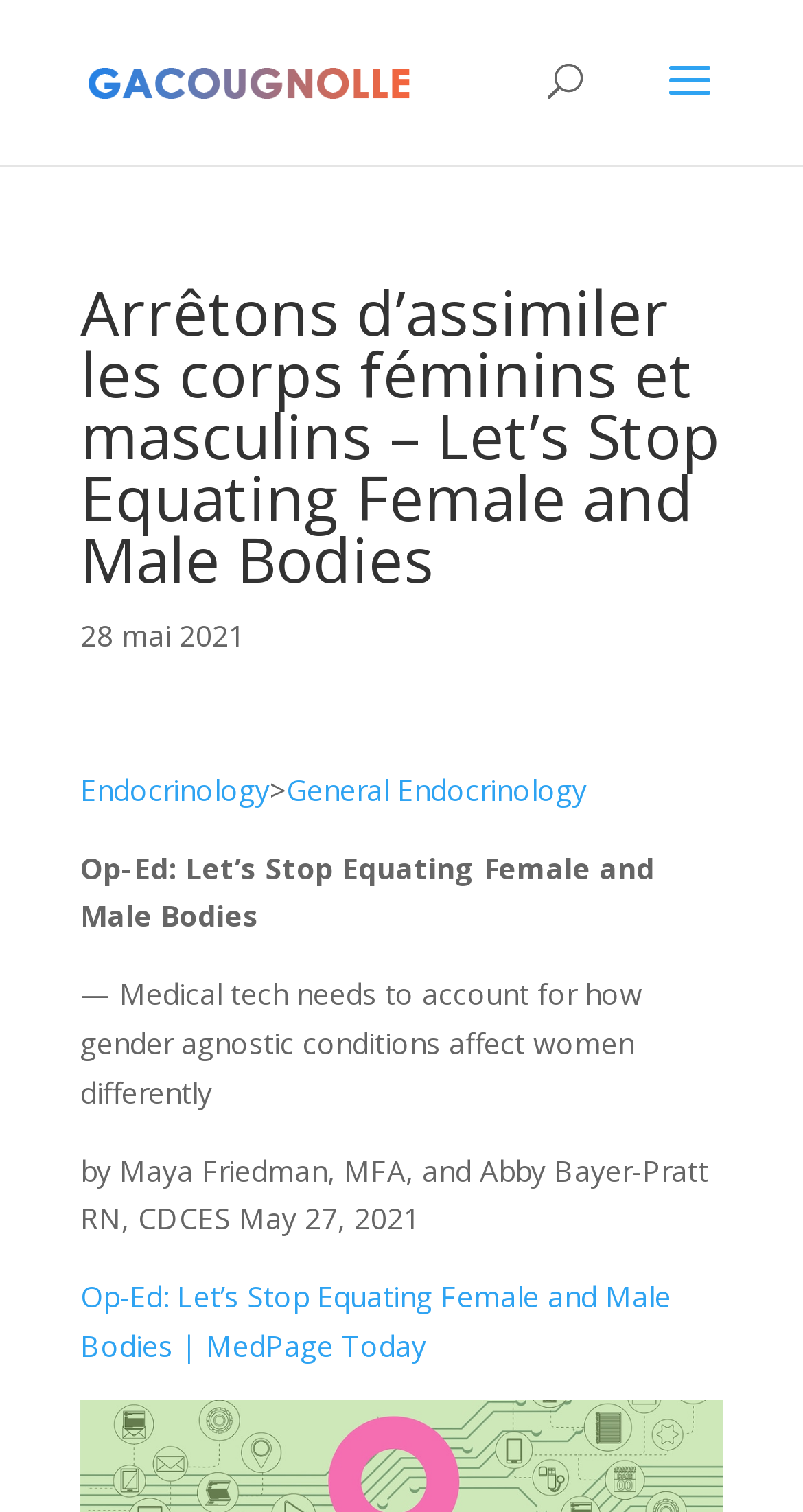Write a detailed summary of the webpage.

The webpage appears to be an article or opinion piece with a focus on gender and medical technology. At the top, there is a link to the author, Jean-François Gacougnolle, accompanied by a small image of the author. Below this, there is a search bar that spans almost the entire width of the page.

The main content of the page is divided into sections. The first section is a heading that reads "Arrêtons d’assimiler les corps féminins et masculins – Let’s Stop Equating Female and Male Bodies", which is centered near the top of the page. Below this heading, there is a date, "28 mai 2021", followed by a link to the category "Endocrinology" and a subcategory "General Endocrinology".

The main article begins with a title, "Op-Ed: Let’s Stop Equating Female and Male Bodies", which is followed by a subtitle that explains the focus of the article: "Medical tech needs to account for how gender agnostic conditions affect women differently". The article is written by Maya Friedman and Abby Bayer-Pratt, and their names and credentials are listed below the title. At the very bottom of the page, there is a link to the full article on MedPage Today.